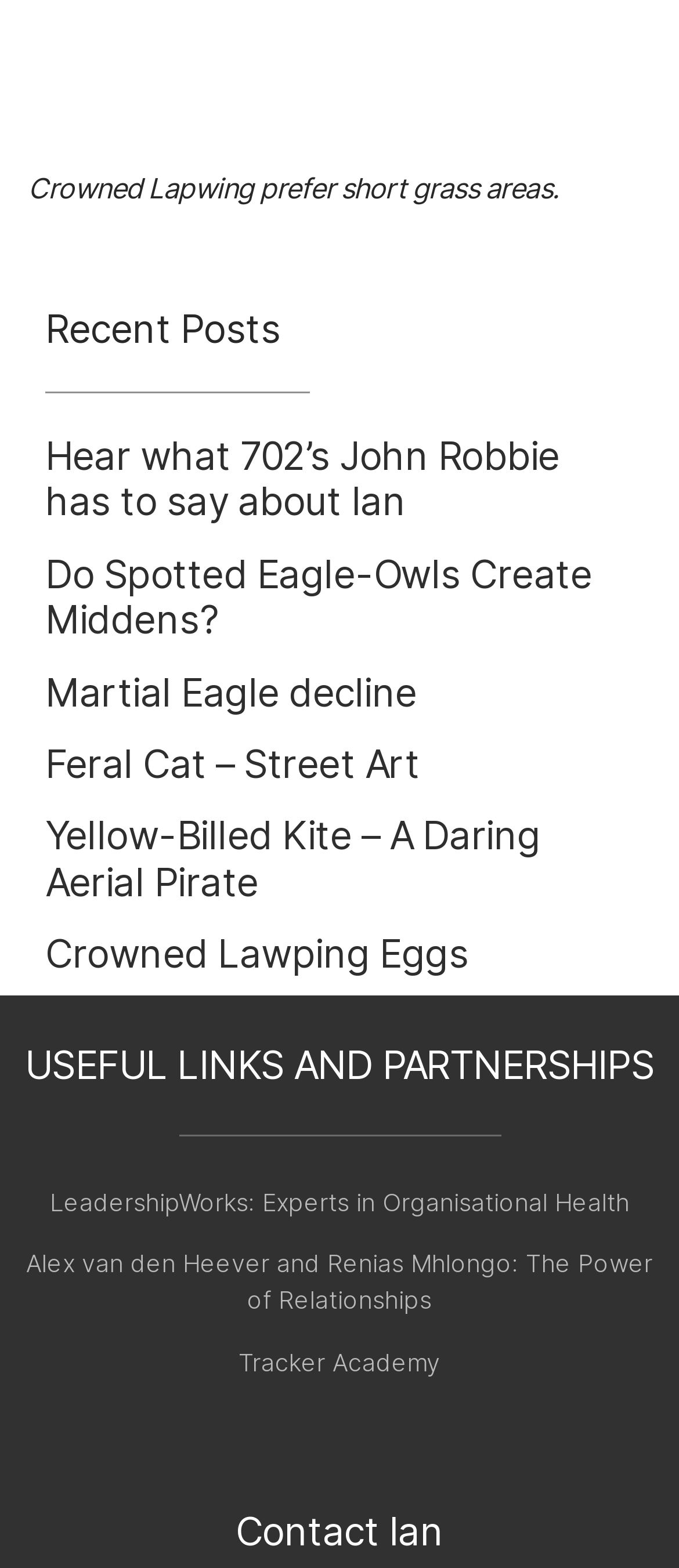Show the bounding box coordinates of the element that should be clicked to complete the task: "Visit Tracker Academy".

[0.351, 0.859, 0.649, 0.878]